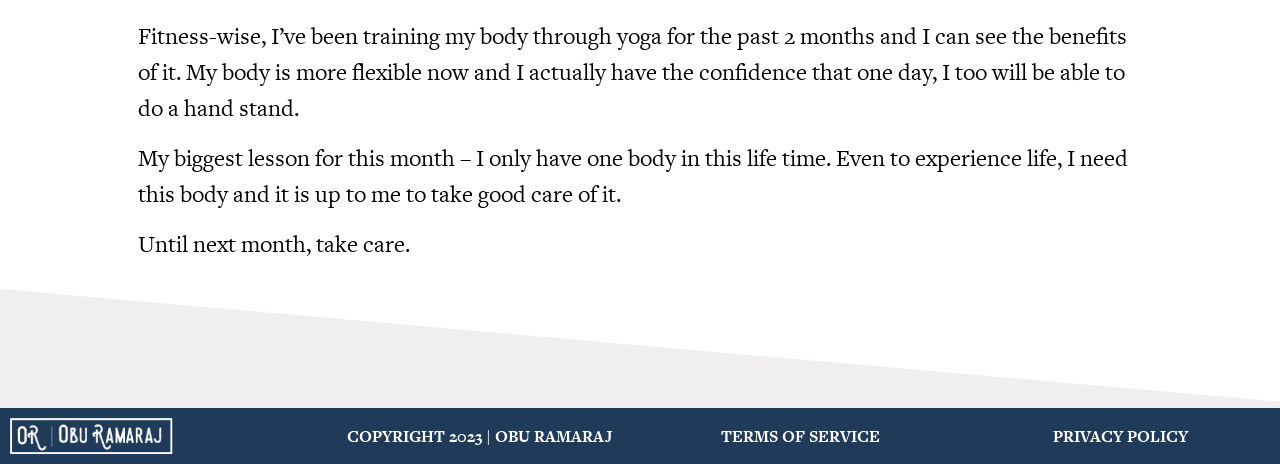What is the author's biggest lesson for this month?
By examining the image, provide a one-word or phrase answer.

taking care of their body